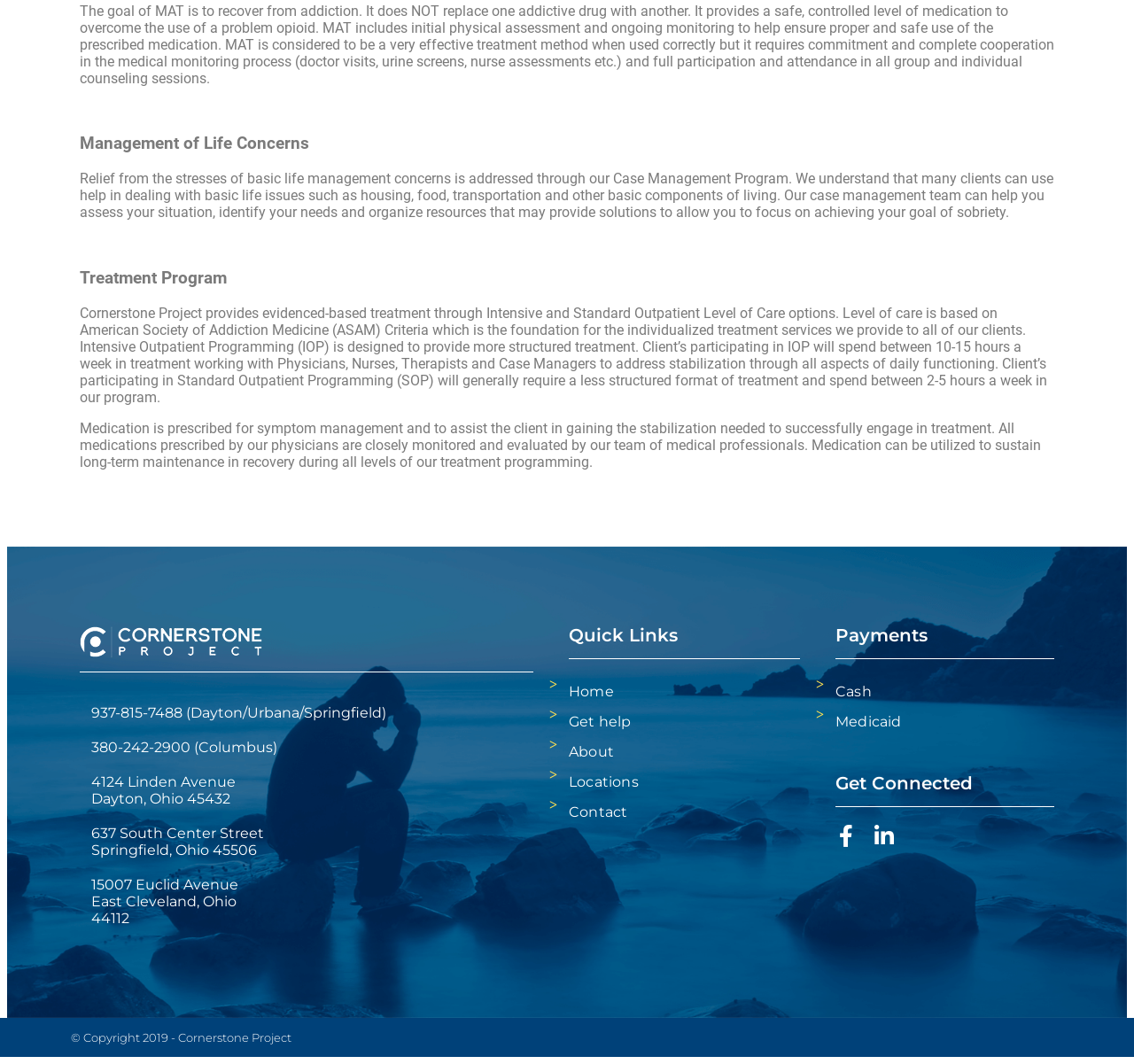What is the role of medication in treatment?
Deliver a detailed and extensive answer to the question.

According to the StaticText element with bounding box coordinates [0.07, 0.394, 0.918, 0.442], medication is prescribed for symptom management and to assist the client in gaining the stabilization needed to successfully engage in treatment.